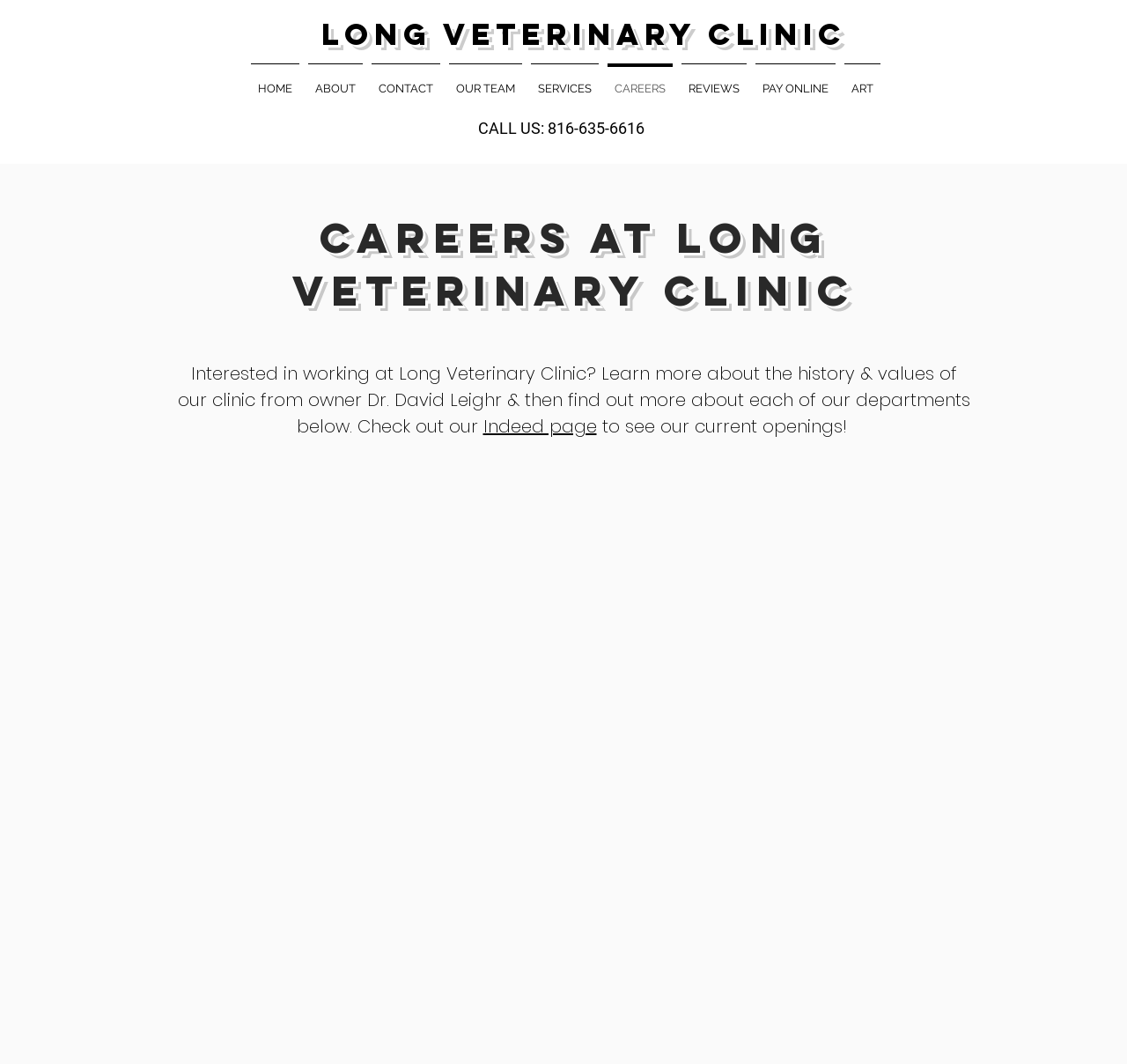Can you look at the image and give a comprehensive answer to the question:
Where can I find current job openings?

I found the answer by looking at the link element that says 'Indeed page' and the surrounding text that says 'Check out our ... to see our current openings!'.